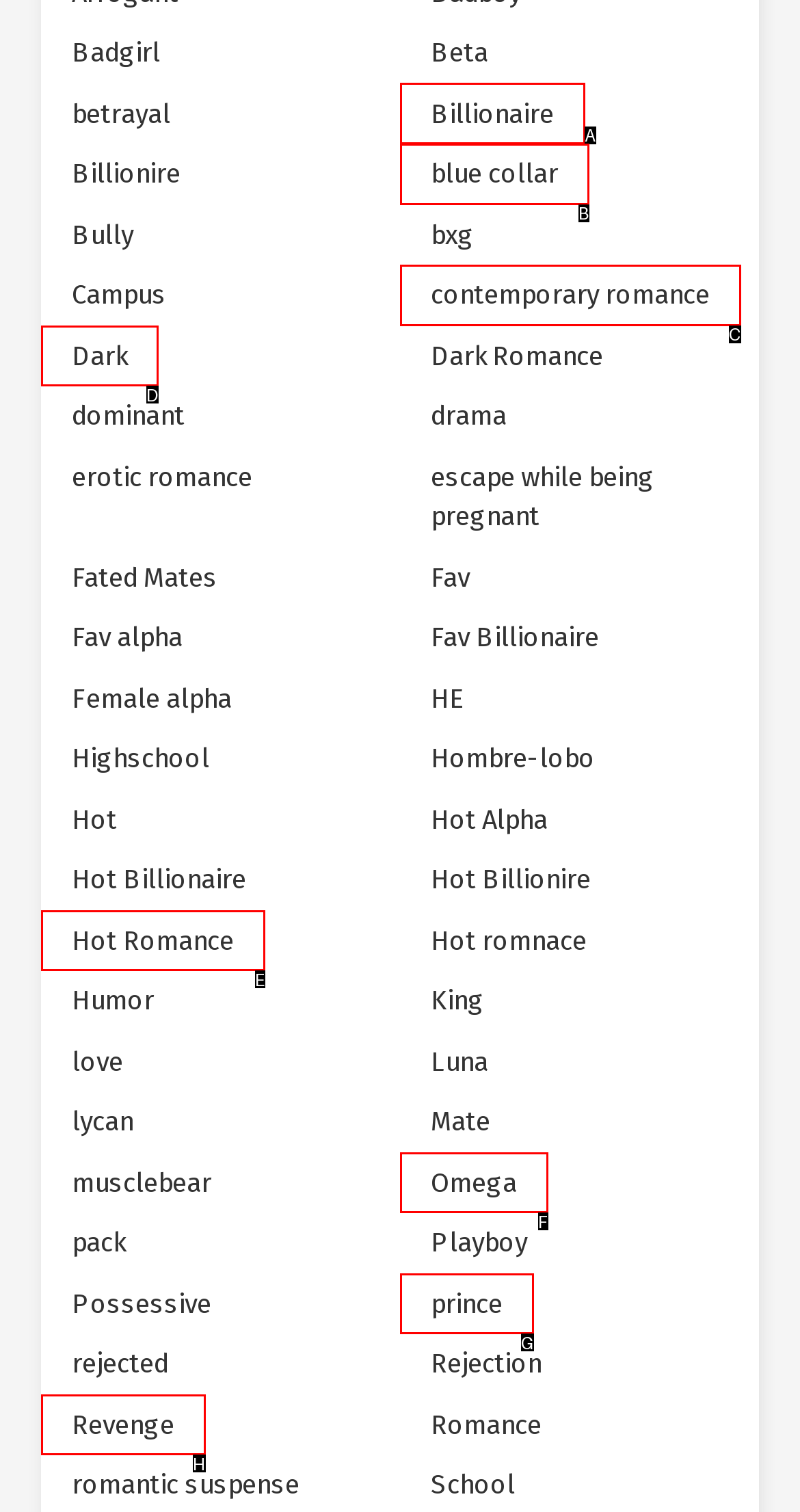Tell me which one HTML element I should click to complete the following task: Select 'Billionaire' Answer with the option's letter from the given choices directly.

A